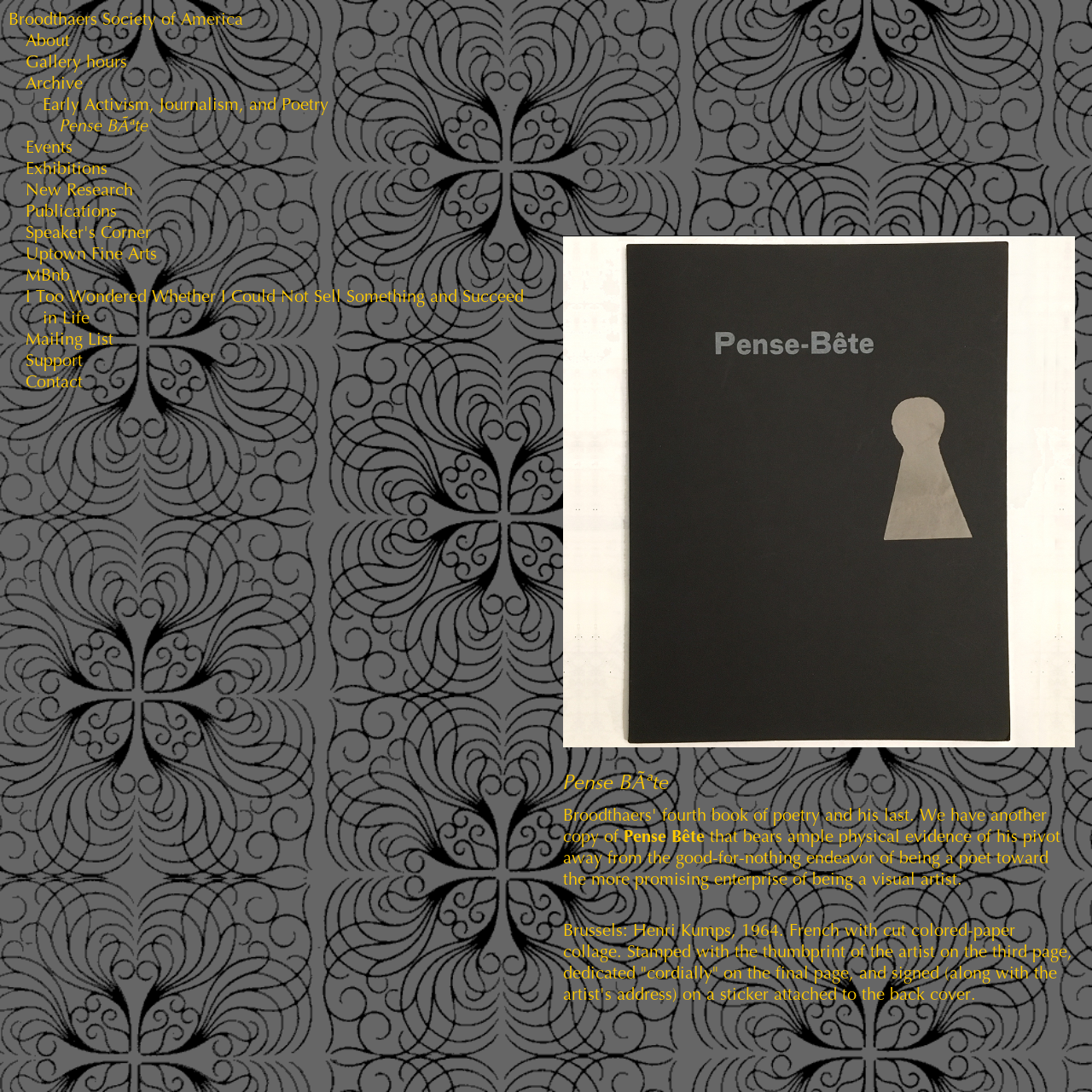What is the text of the first link?
Based on the image, respond with a single word or phrase.

Broodthaers Society of America